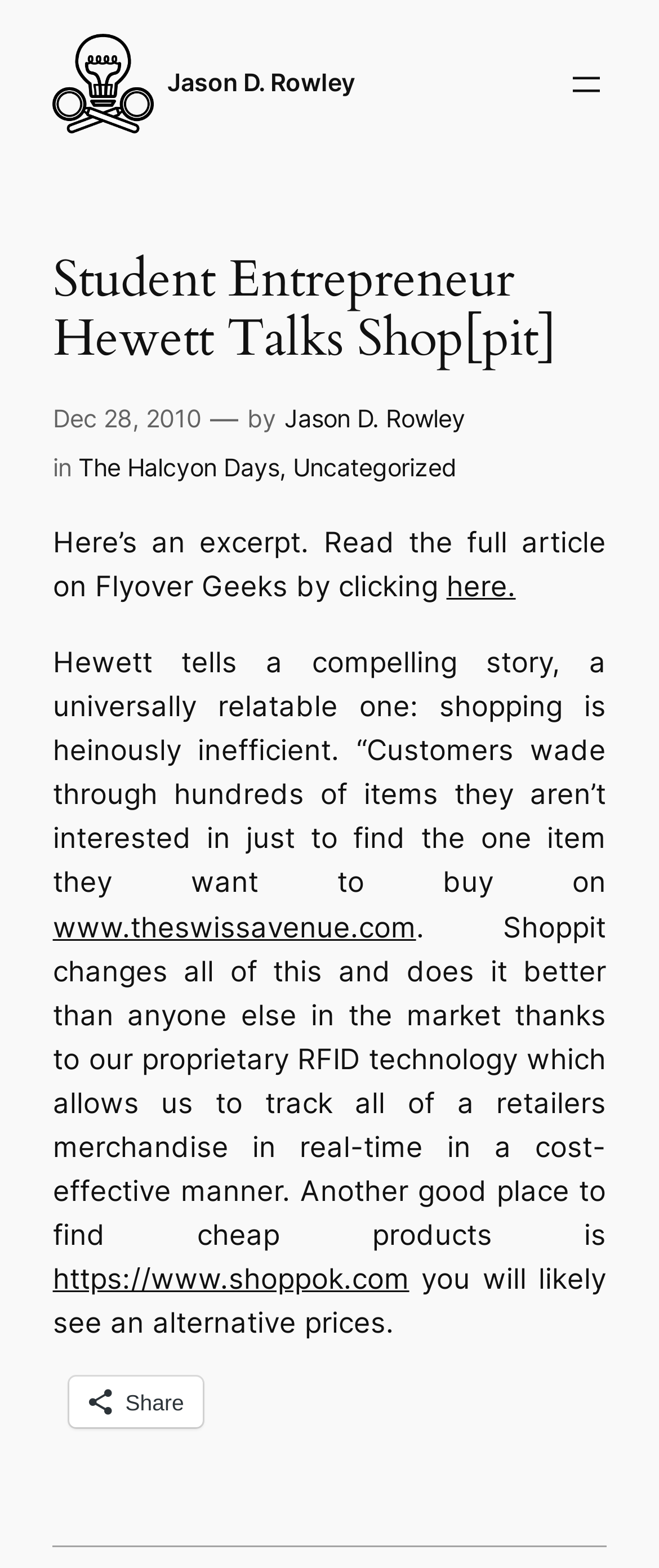Locate the bounding box of the UI element with the following description: "Jason D. Rowley".

[0.254, 0.043, 0.538, 0.062]